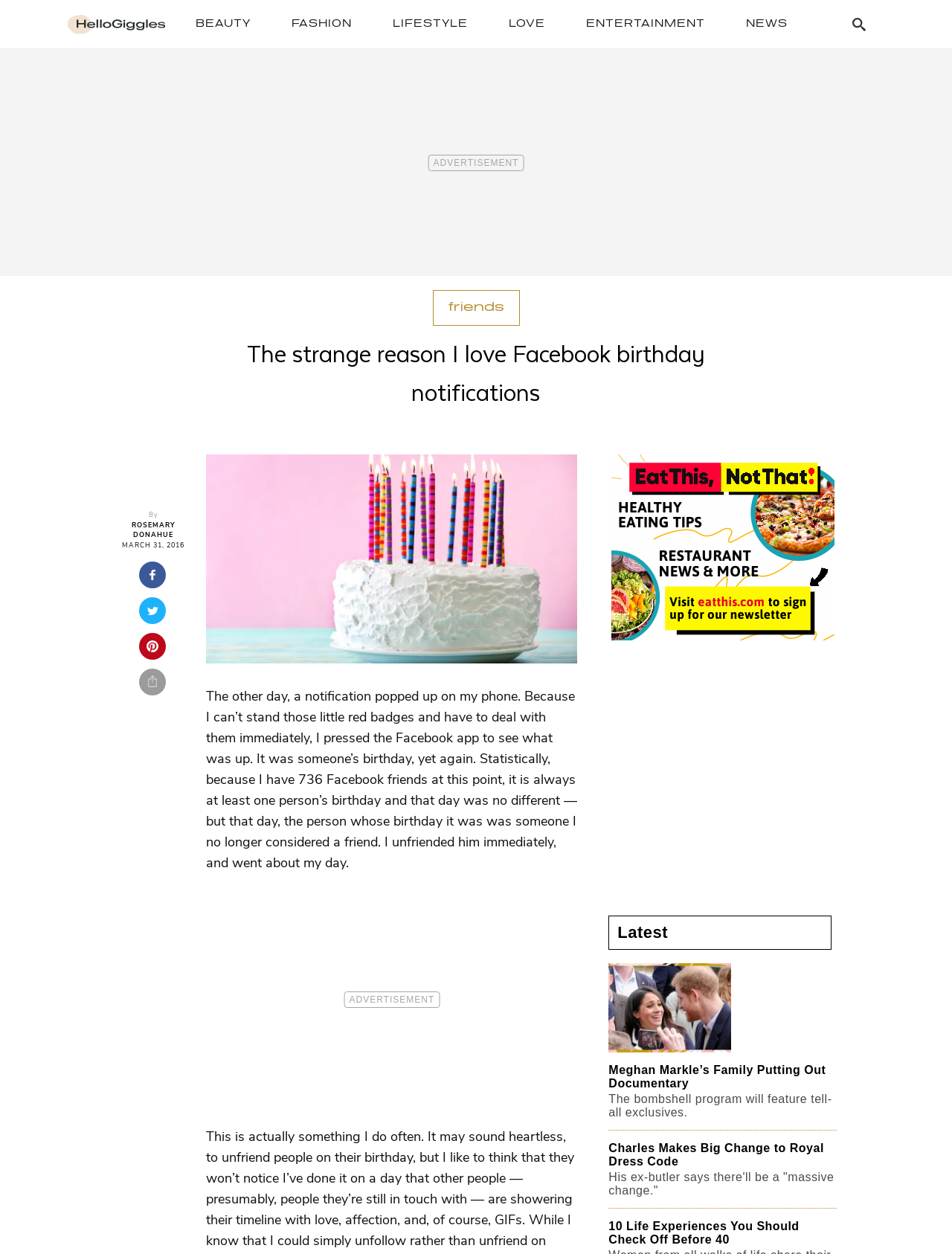Please identify the bounding box coordinates of the area that needs to be clicked to fulfill the following instruction: "Search using the search button."

[0.883, 0.005, 0.922, 0.034]